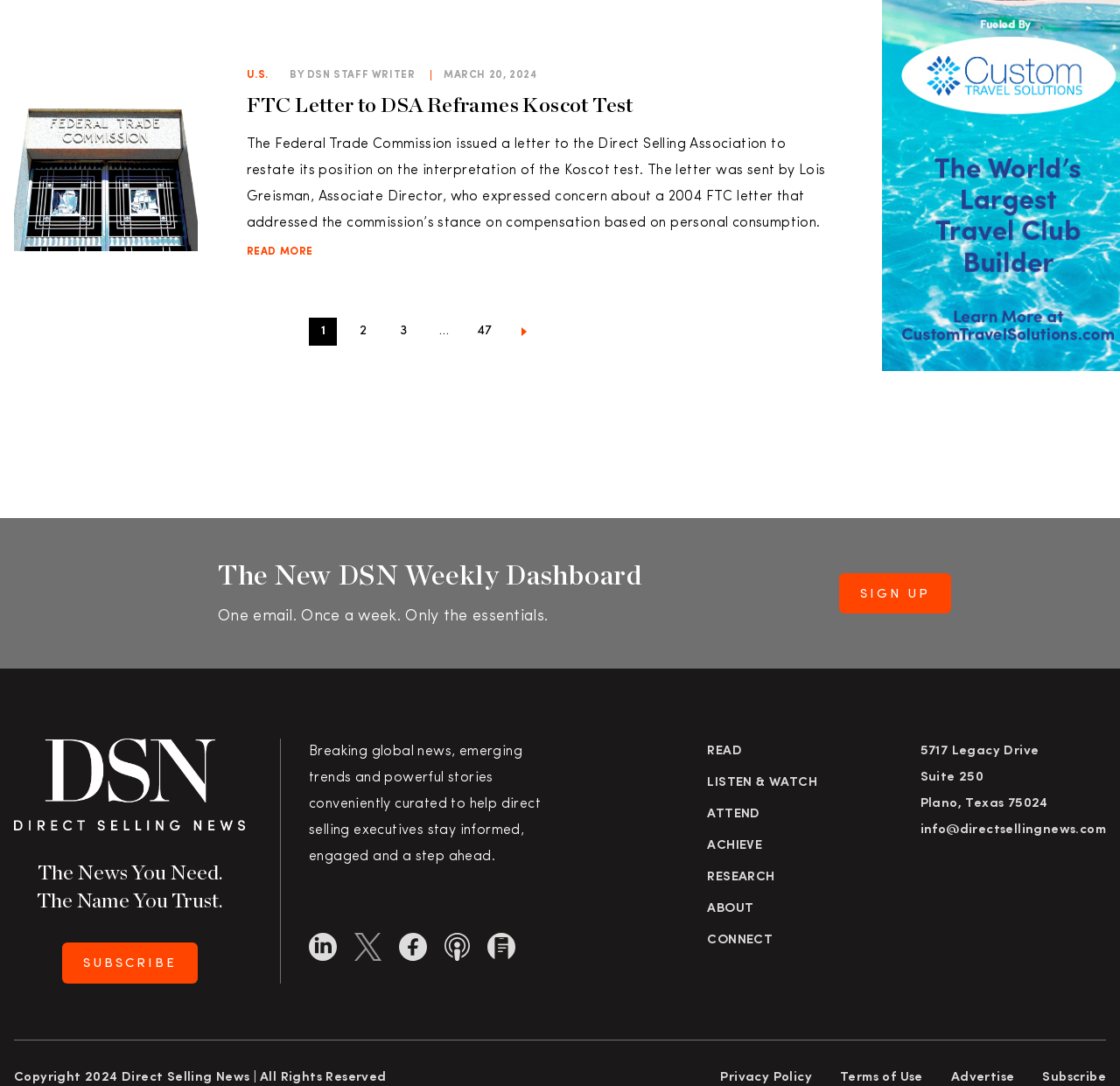Identify the bounding box coordinates for the region to click in order to carry out this instruction: "Open the shopping cart". Provide the coordinates using four float numbers between 0 and 1, formatted as [left, top, right, bottom].

None